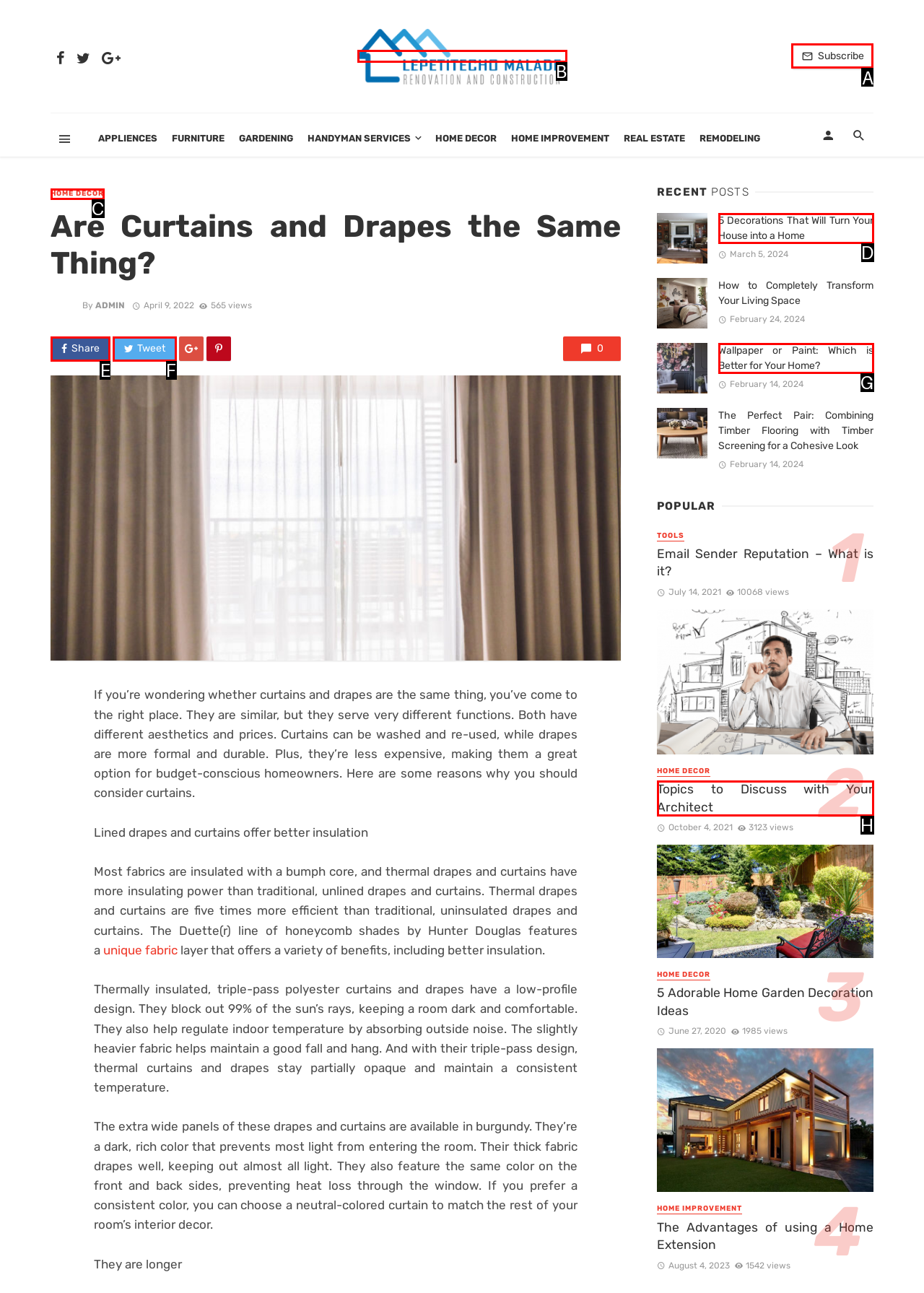Choose the HTML element that needs to be clicked for the given task: Subscribe Respond by giving the letter of the chosen option.

A